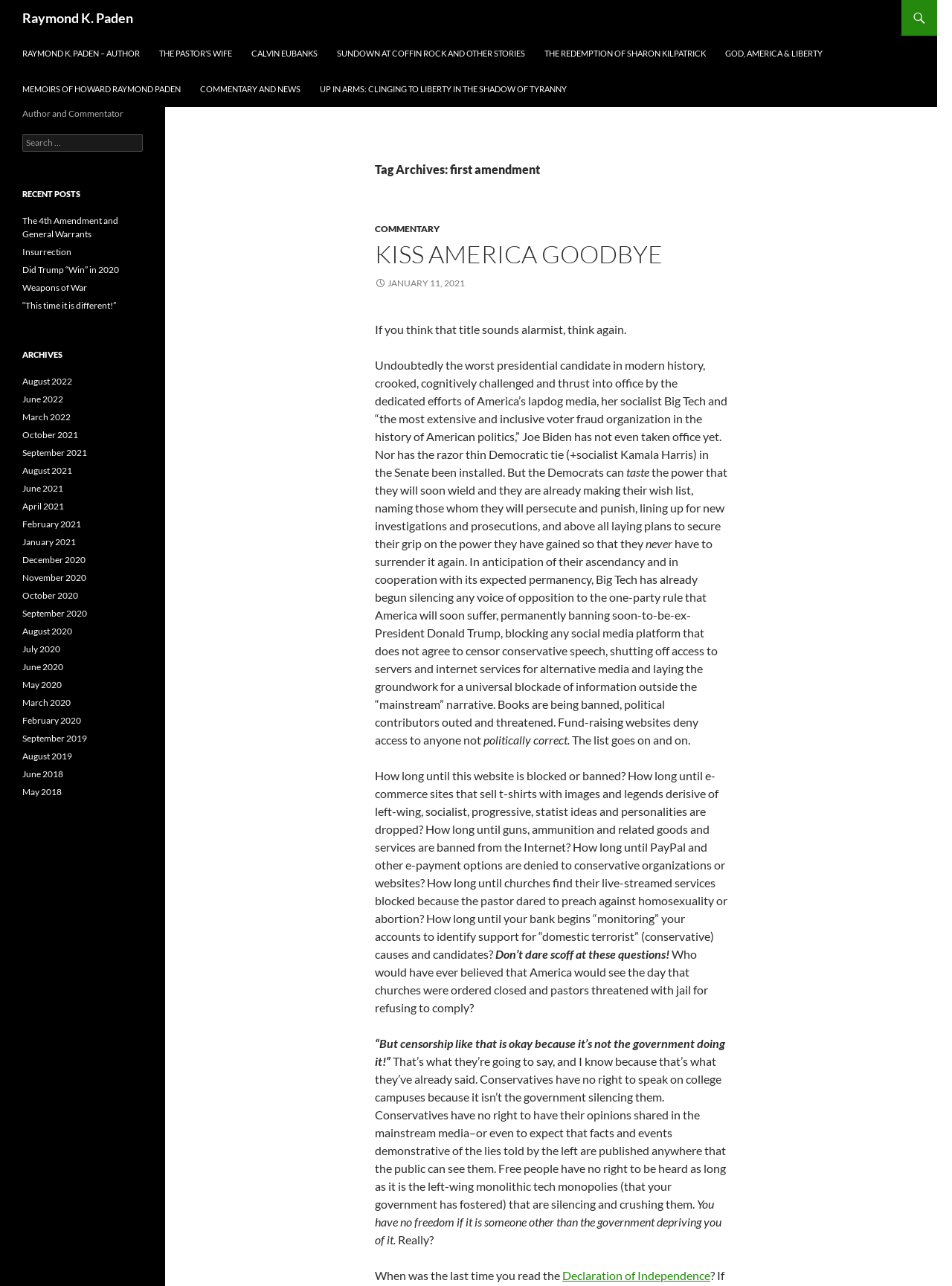Using the information in the image, give a comprehensive answer to the question: 
What is the name of the book mentioned in the navigation section?

The name of the book mentioned in the navigation section is 'THE PASTOR'S WIFE', which is linked as 'THE PASTOR'S WIFE'.